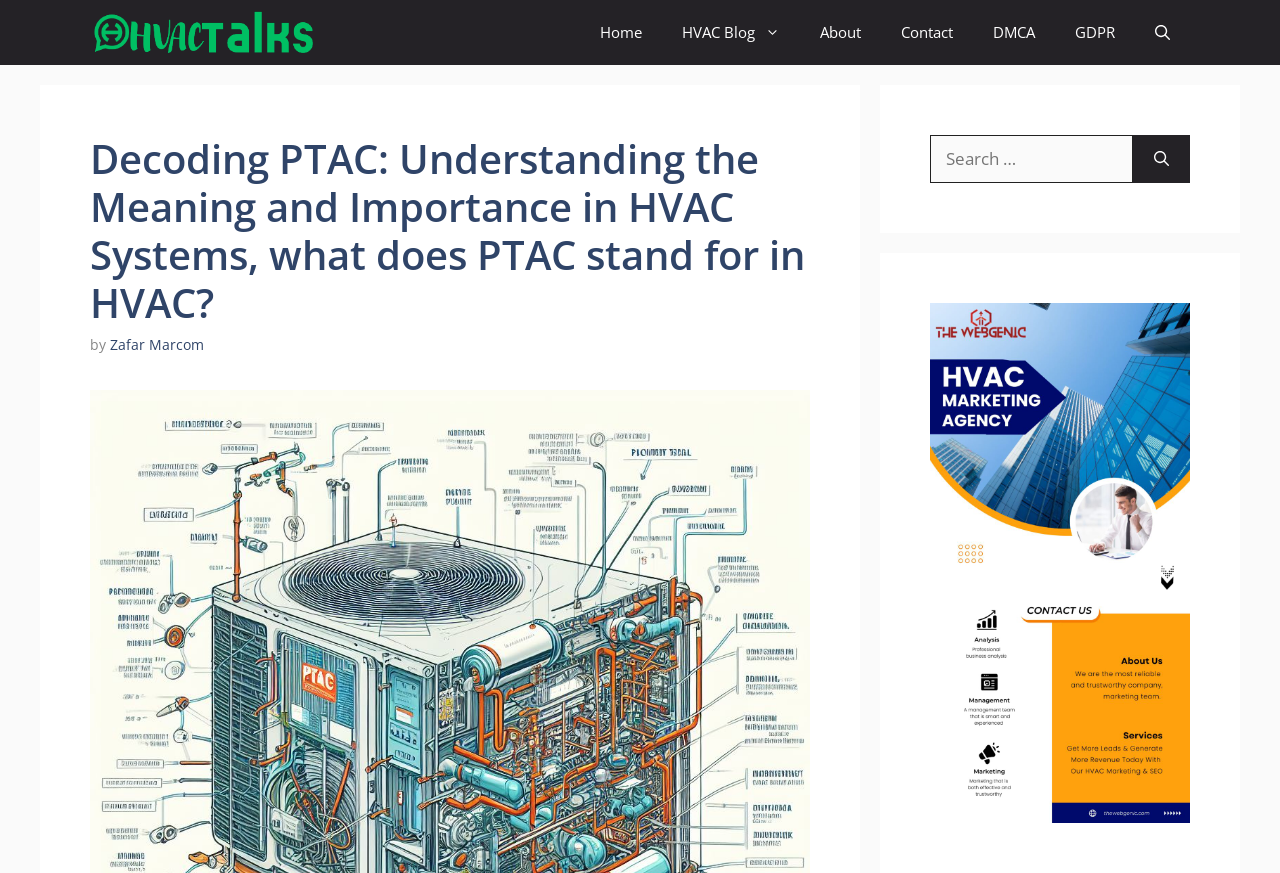Identify the bounding box coordinates for the UI element described as follows: aria-label="Open search". Use the format (top-left x, top-left y, bottom-right x, bottom-right y) and ensure all values are floating point numbers between 0 and 1.

[0.887, 0.0, 0.93, 0.074]